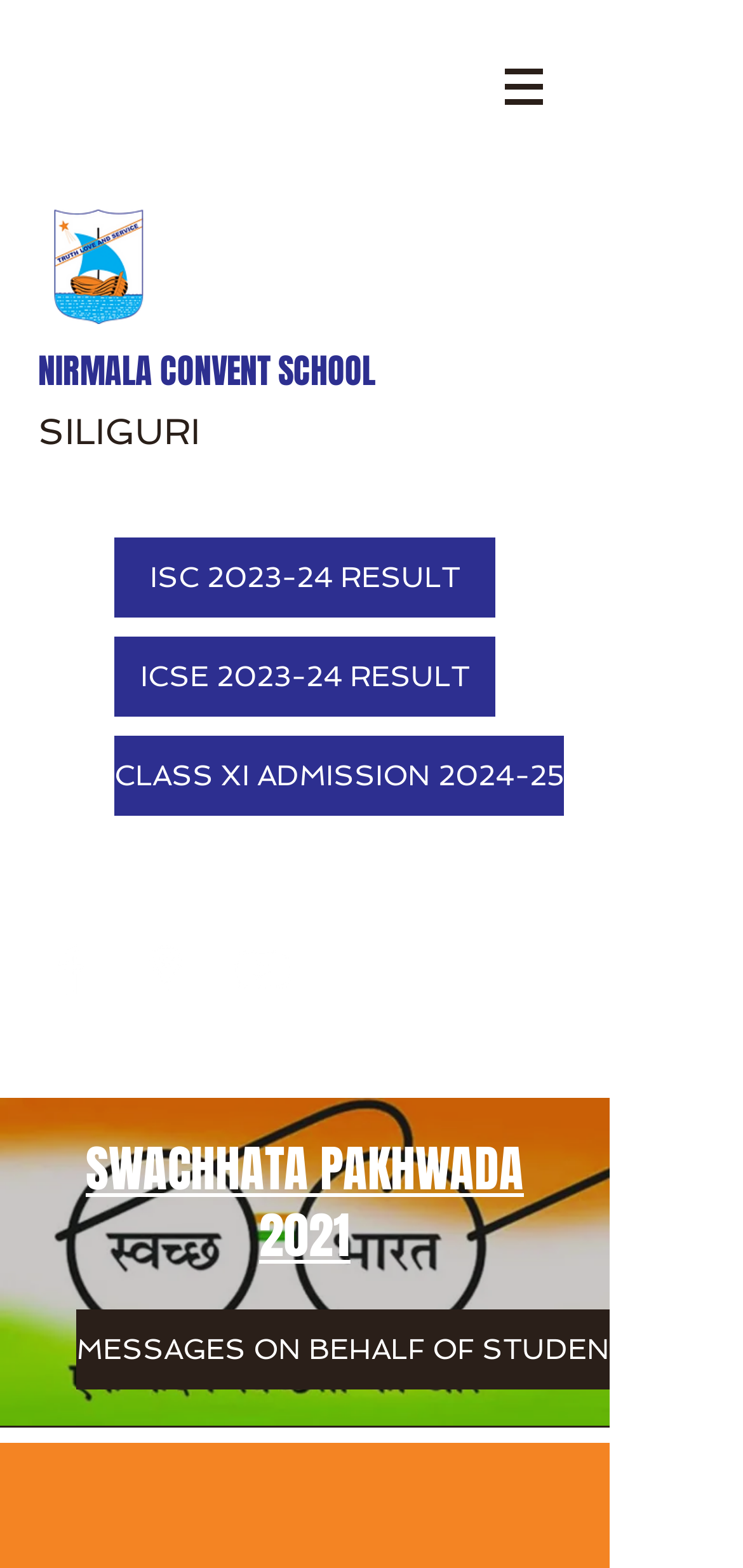Give a detailed explanation of the elements present on the webpage.

The webpage is about Nirmala Convent School, specifically highlighting Swachhata Pakhwada 2021. At the top, there is a navigation menu labeled "Site" with a button that has a popup menu. To the left of the navigation menu, there is an image of the school's logo, accompanied by the school's name "NIRMALA CONVENT SCHOOL" and location "SILIGURI" written in text.

Below the logo, there are three links: "ISC 2023-24 RESULT", "ICSE 2023-24 RESULT", and "CLASS XI ADMISSION 2024-25". To the right of these links, there is a phone number "0353 259 0031" written in text.

Further down, there is a social bar with three links: "Facebook", "Google Places", and "YouTube", each accompanied by its respective icon. Below the social bar, there is a large image related to Swachhata Pakhwada 2021, taking up most of the width of the page.

At the bottom of the page, there is a heading "SWACHHATA PAKHWADA 2021" followed by a link "MESSAGES ON BEHALF OF STUDENTS".